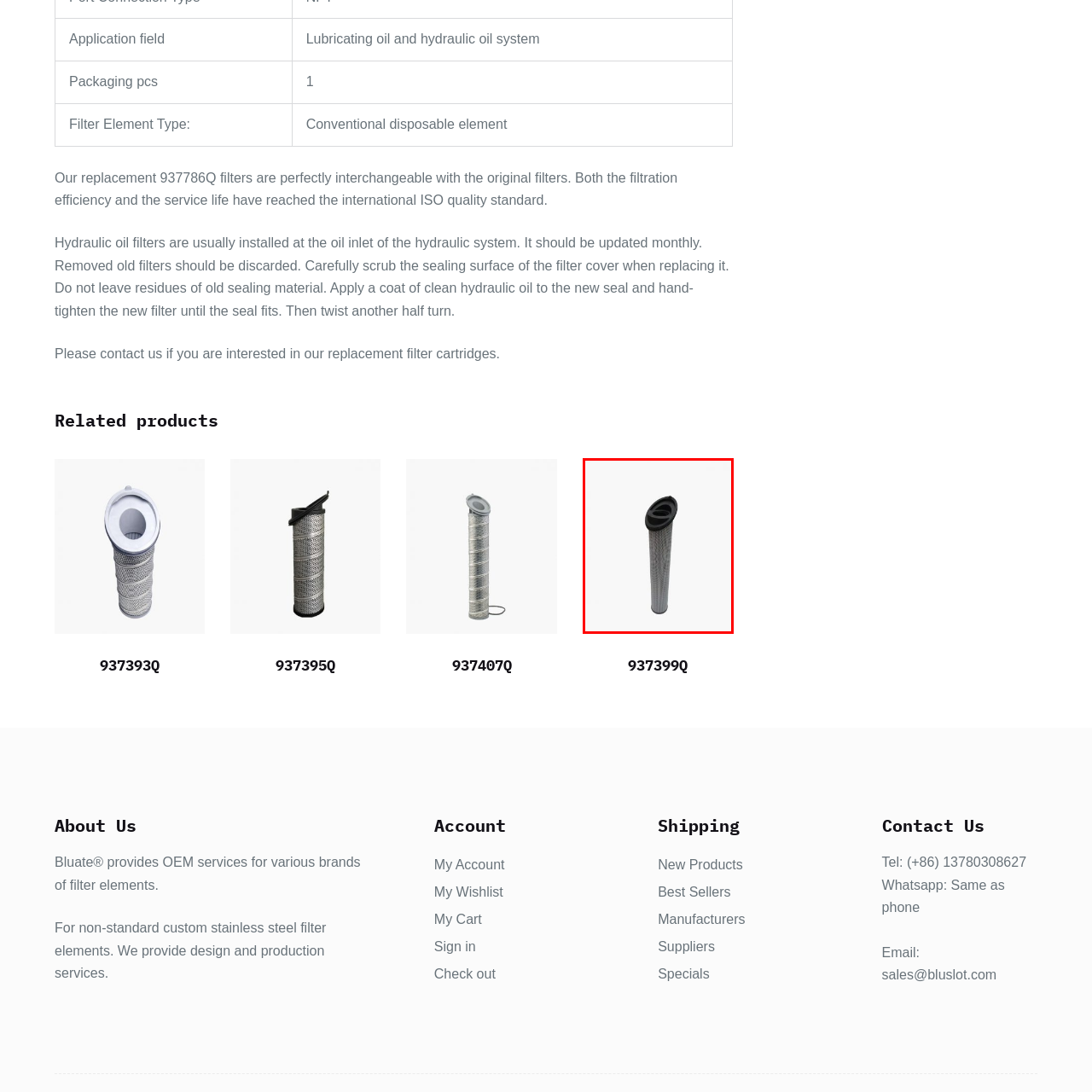Focus on the image enclosed by the red outline and give a short answer: What is the purpose of the black rubber seal?

Aid in secure installation